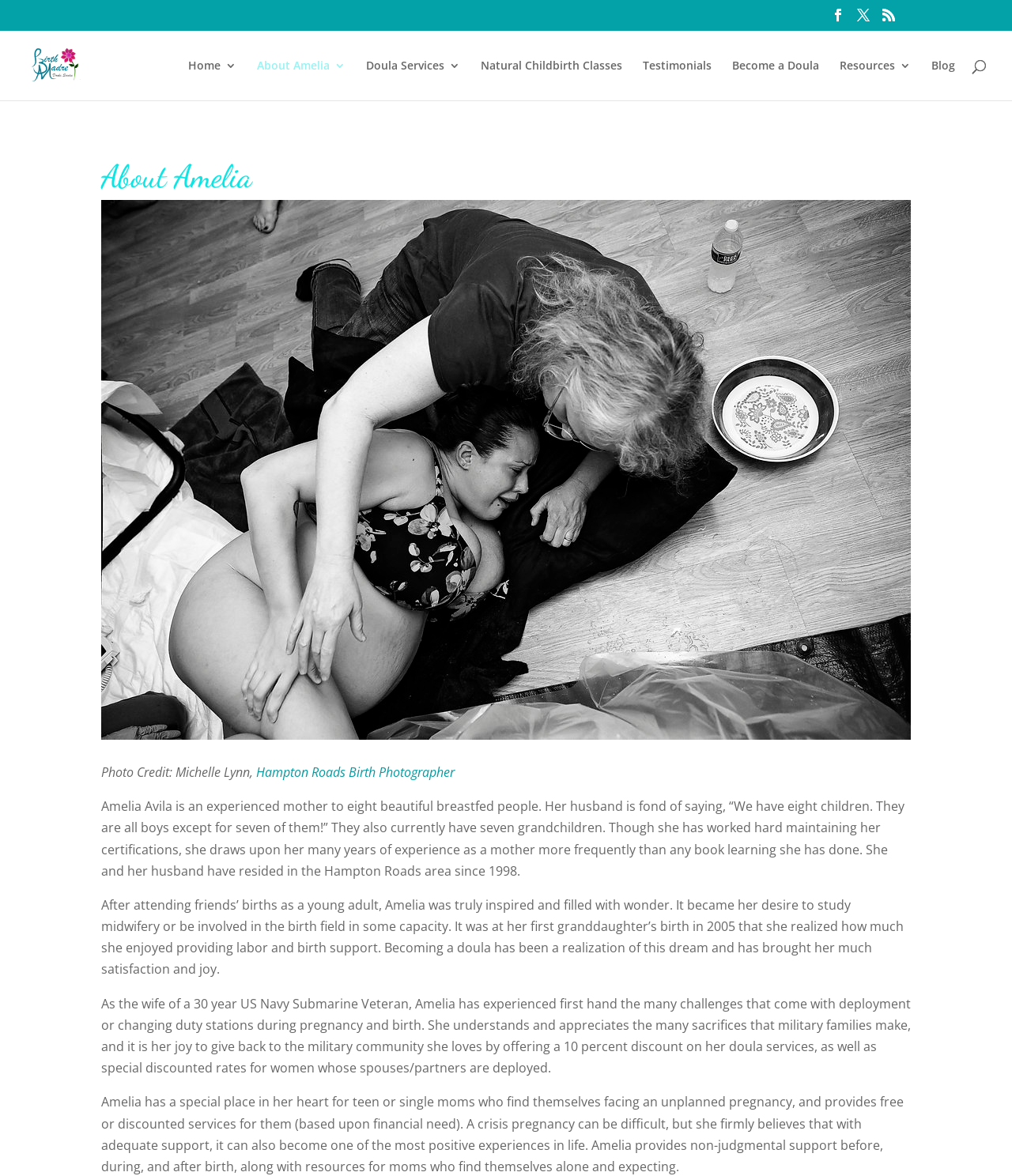Please identify the bounding box coordinates of the area I need to click to accomplish the following instruction: "Learn about Natural Childbirth Classes".

[0.475, 0.051, 0.615, 0.085]